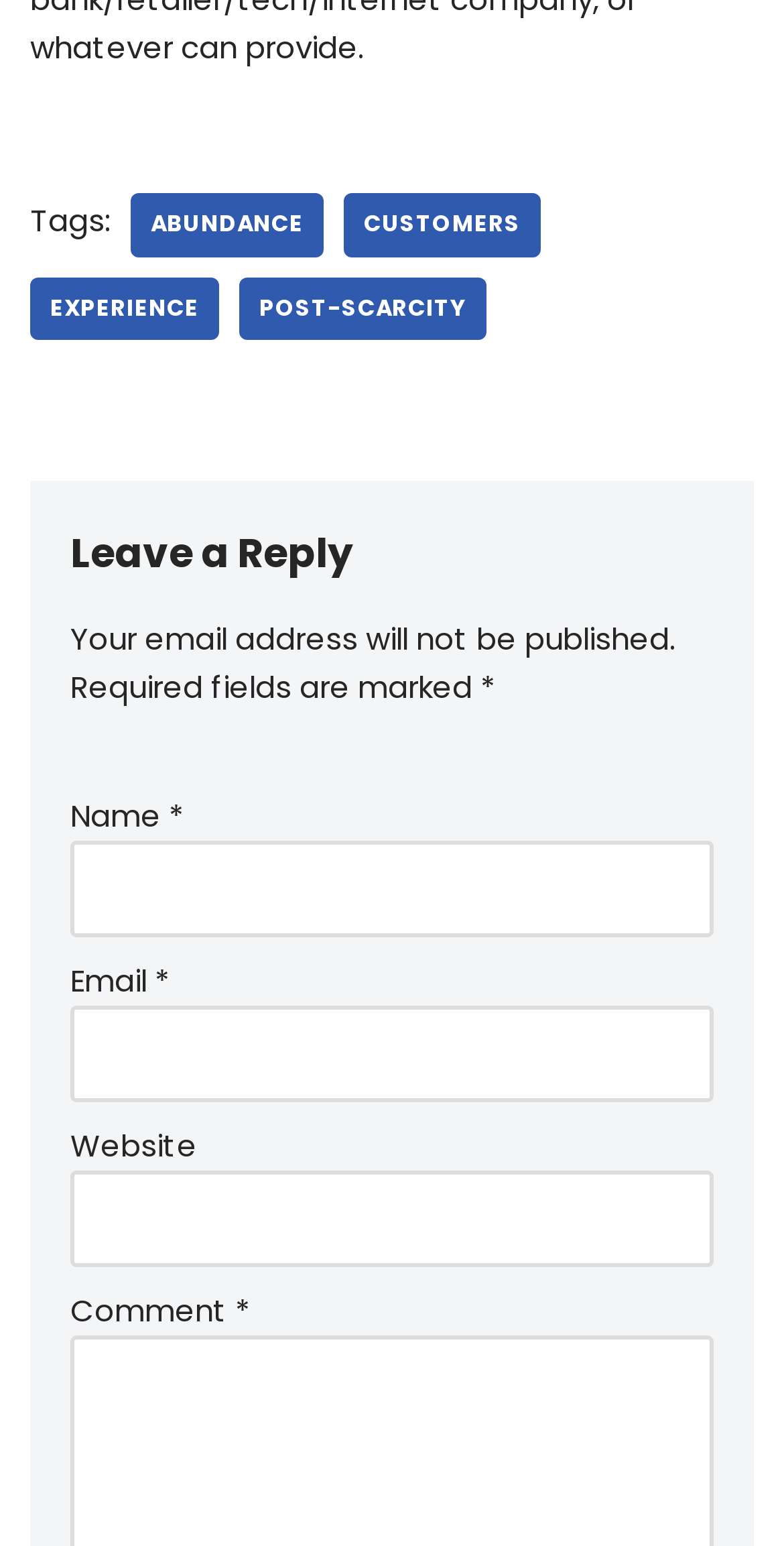Is the website field required to leave a comment?
Please answer the question as detailed as possible based on the image.

The website field is not marked as required, unlike the name and email fields, which have an asterisk (*) symbol. This suggests that users do not need to provide their website to leave a comment.